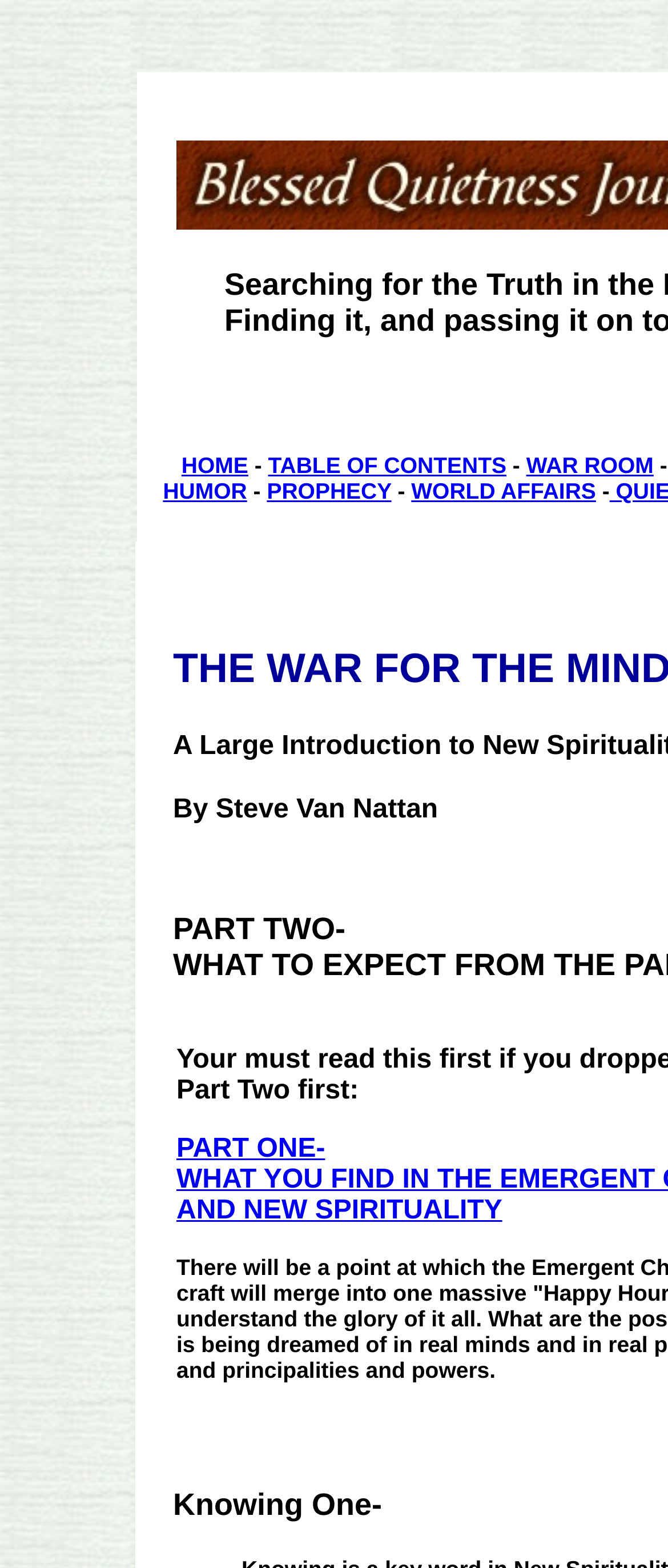What is the purpose of the dashes in the navigation bar?
Using the image, elaborate on the answer with as much detail as possible.

I observed that the dashes are used to separate the link elements in the navigation bar, such as between 'HUMOR' and 'PROPHECY', and between 'PROPHECY' and 'WORLD AFFAIRS', located at the coordinates [0.37, 0.304, 0.399, 0.321] and [0.892, 0.304, 0.913, 0.321] respectively.